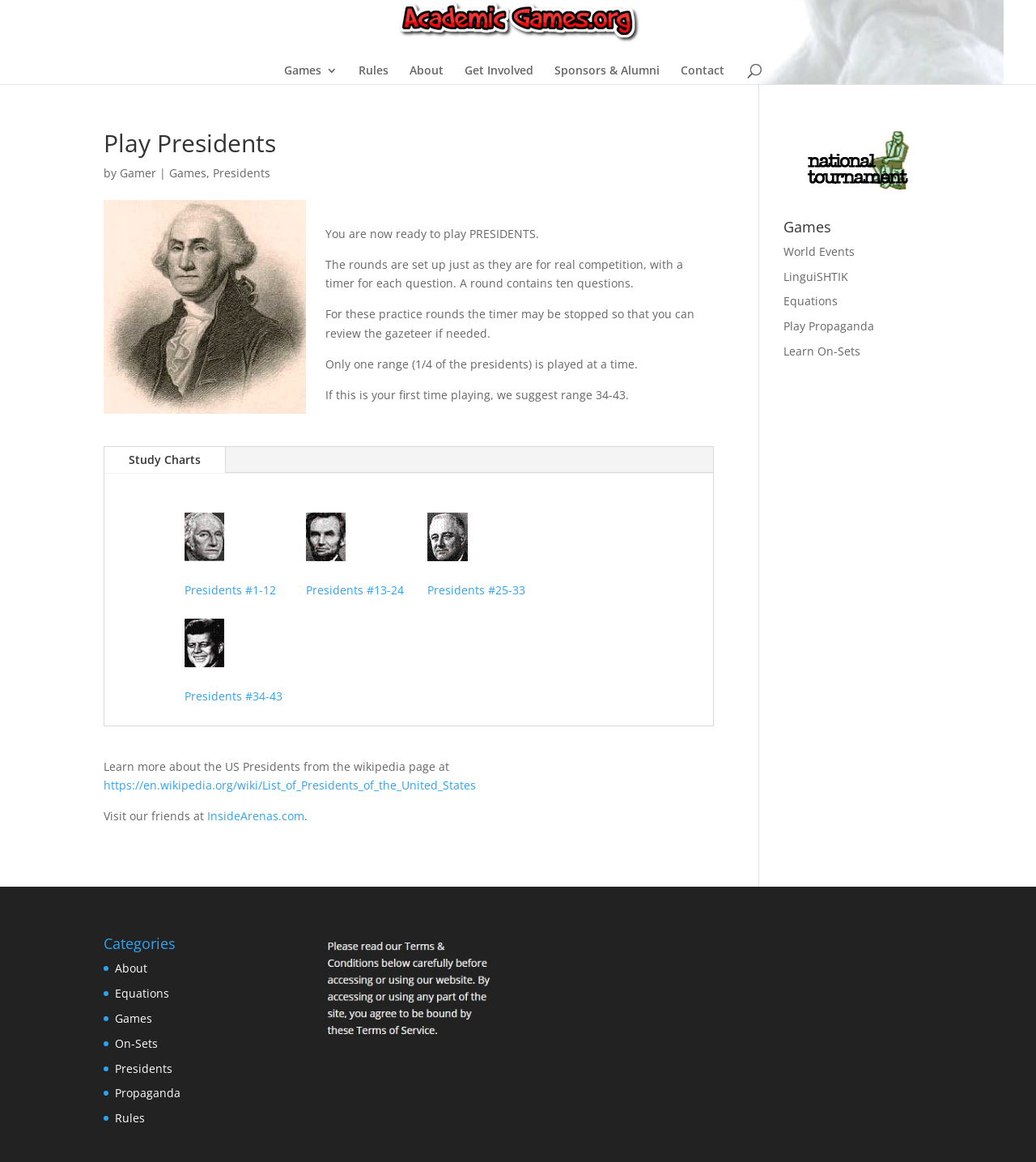Provide the bounding box coordinates of the HTML element described by the text: "Sponsors & Alumni". The coordinates should be in the format [left, top, right, bottom] with values between 0 and 1.

[0.535, 0.056, 0.637, 0.072]